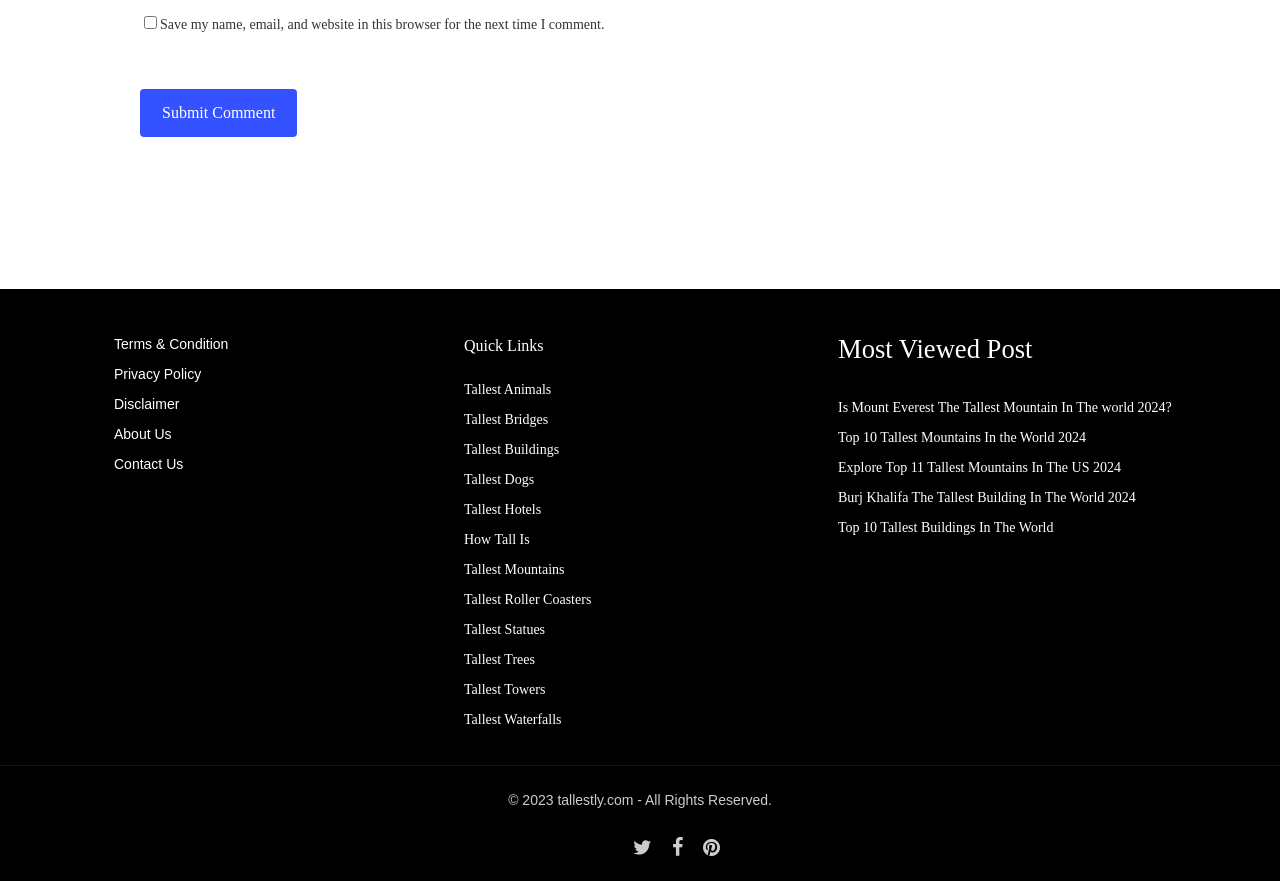Use a single word or phrase to answer the question: What is the purpose of the checkbox?

Save comment info